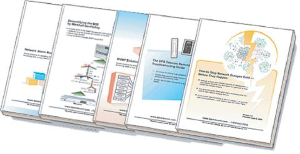Based on the image, please elaborate on the answer to the following question:
What is the accompanying link for?

The accompanying link is provided to invite viewers to explore and access more comprehensive information about the available white papers, allowing them to delve deeper into the topics and gain a better understanding of the subject matter.